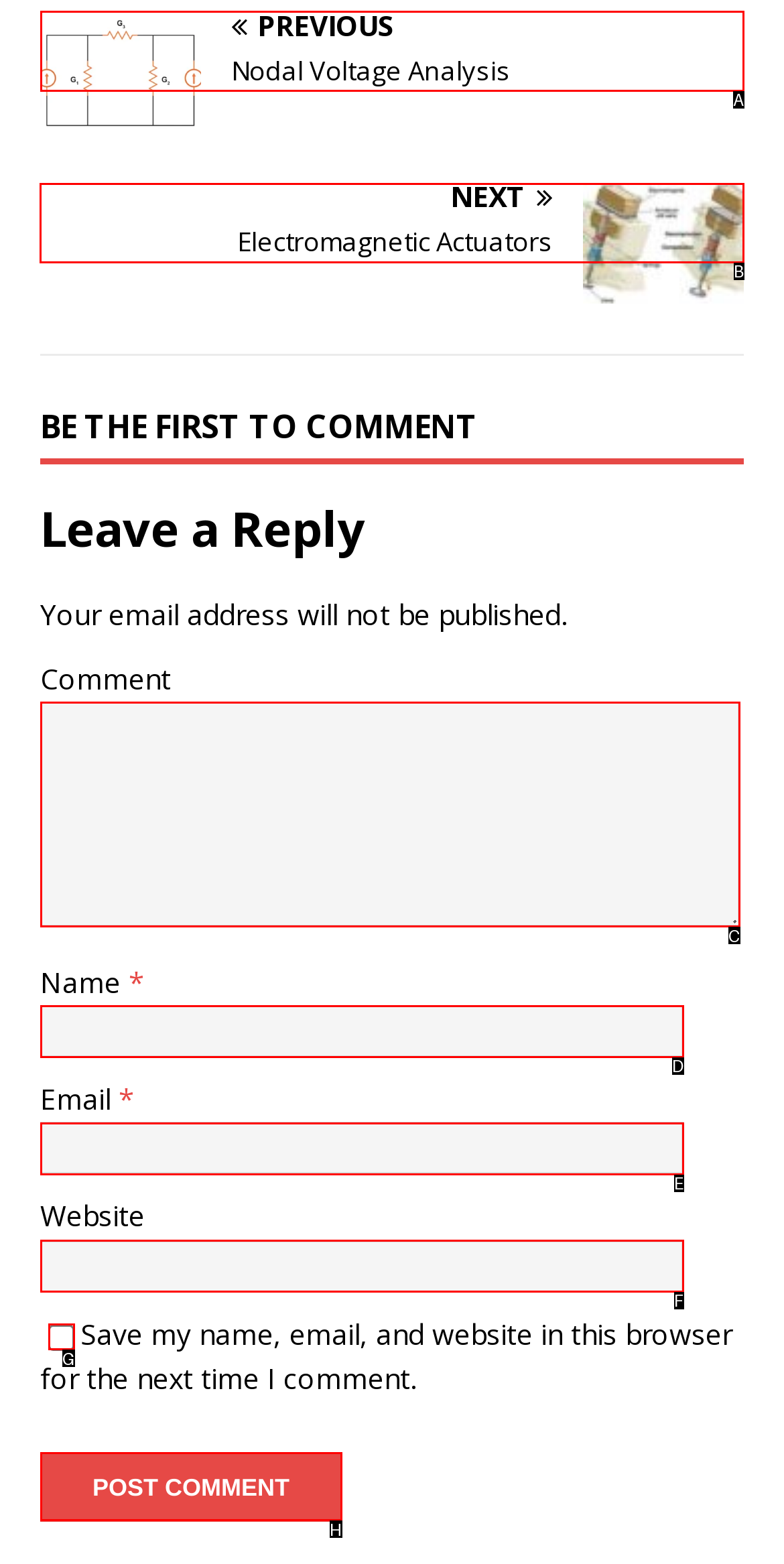Which HTML element should be clicked to perform the following task: Click on the next article link
Reply with the letter of the appropriate option.

B